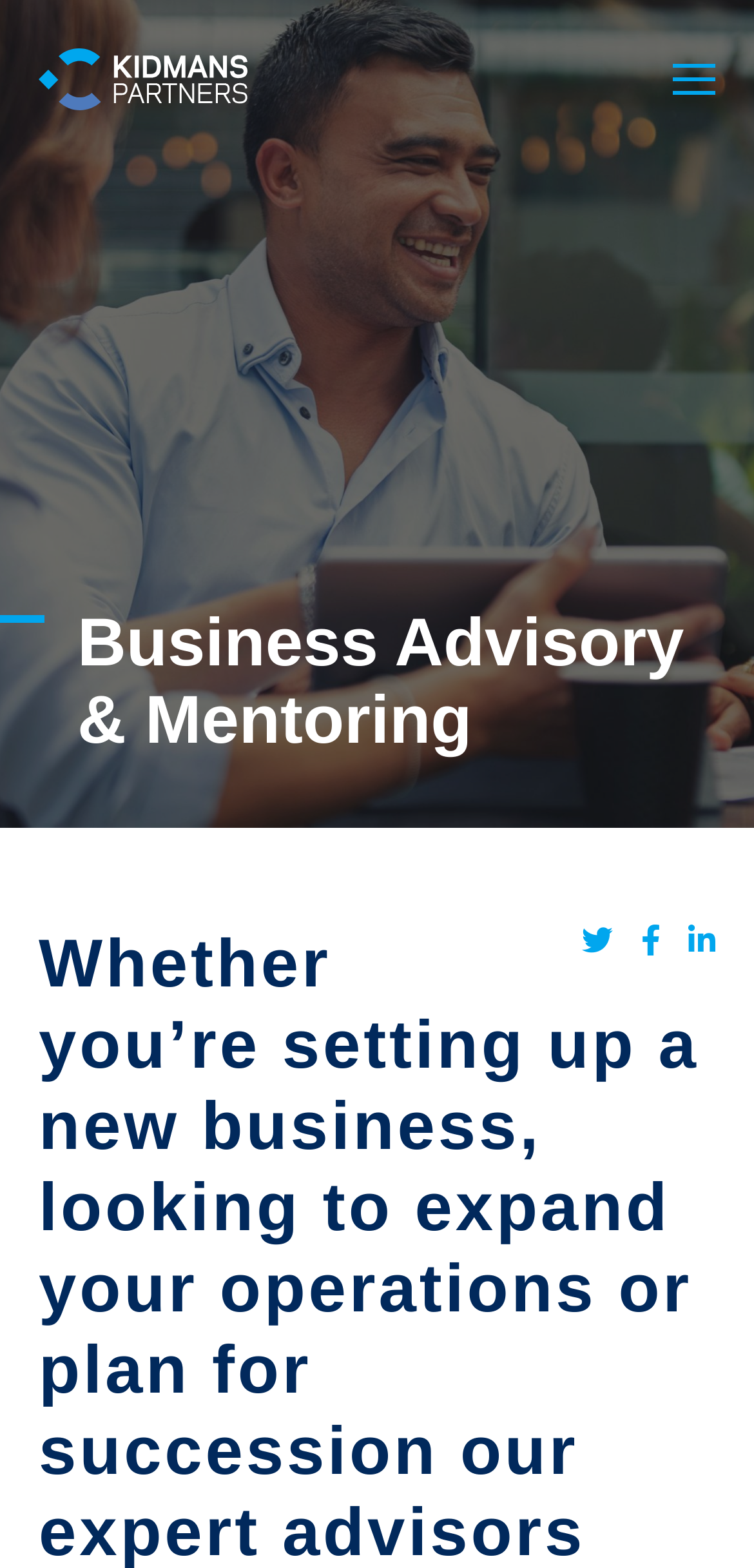Construct a thorough caption encompassing all aspects of the webpage.

The webpage is for Kidmans Partners, a business advisory and mentoring service. At the top of the page, there is a header section that spans the entire width of the page. Within this section, there is a link to the company's name, "Kidmans Partners", which is accompanied by an image of the company's logo. The logo and text are positioned near the top left corner of the page.

Below the header section, there are two headings that occupy a significant portion of the page's width. The first heading is empty, while the second heading displays the company's tagline, "Business Advisory & Mentoring". These headings are positioned near the top center of the page.

On the right side of the page, there are three social media links, each represented by an icon. The first icon is positioned near the top right corner, while the other two icons are placed slightly below and to the left of the first icon.